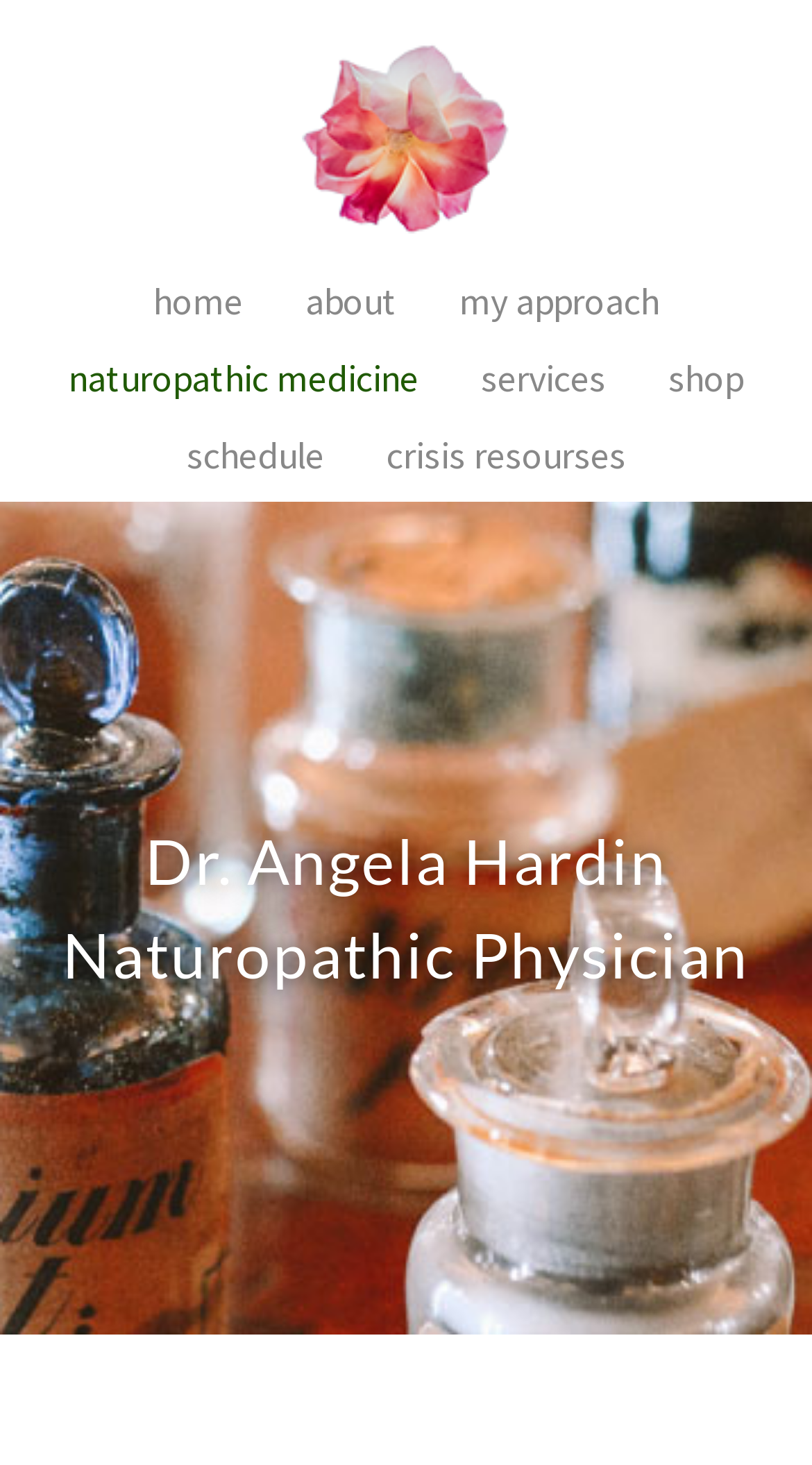Kindly determine the bounding box coordinates of the area that needs to be clicked to fulfill this instruction: "schedule an appointment".

[0.229, 0.29, 0.399, 0.333]